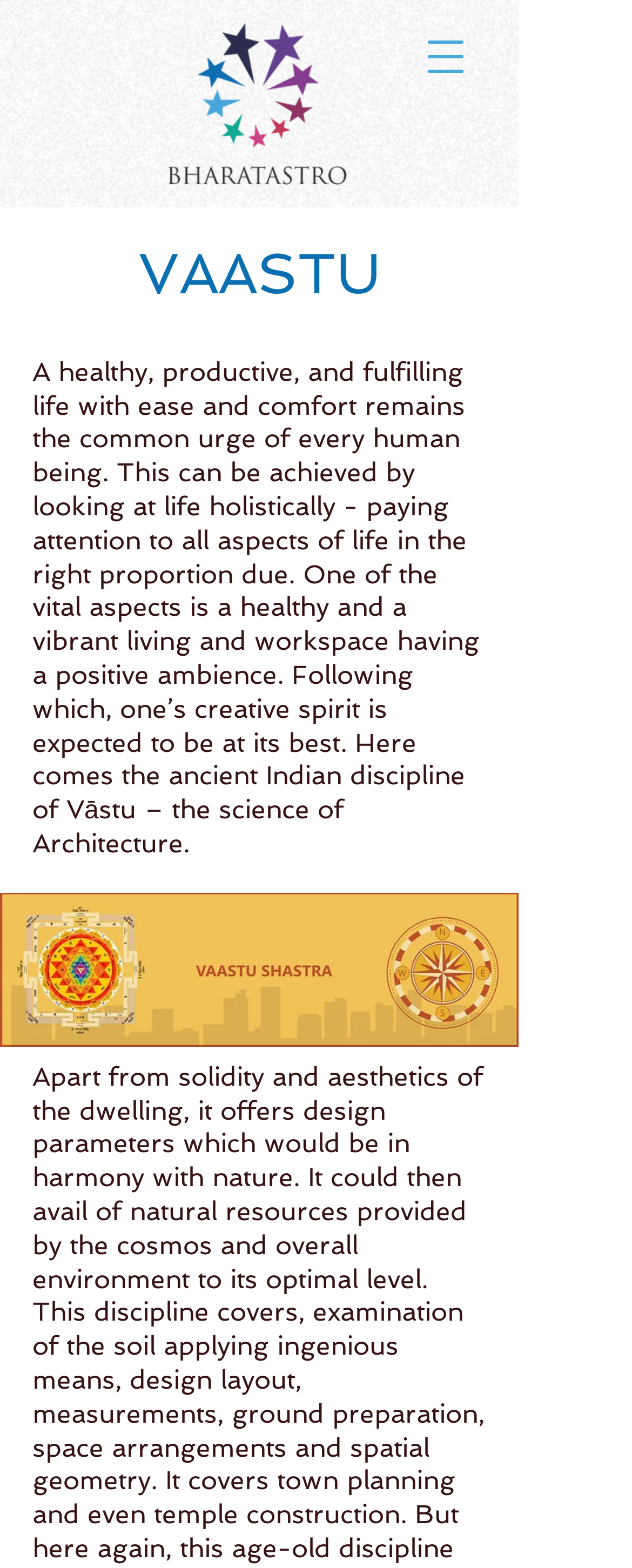Using the information in the image, give a comprehensive answer to the question: 
What is the purpose of Vāstu?

According to the webpage, Vāstu is aimed at achieving a healthy, productive, and fulfilling life with ease and comfort, by creating a positive ambience in living and workspace.